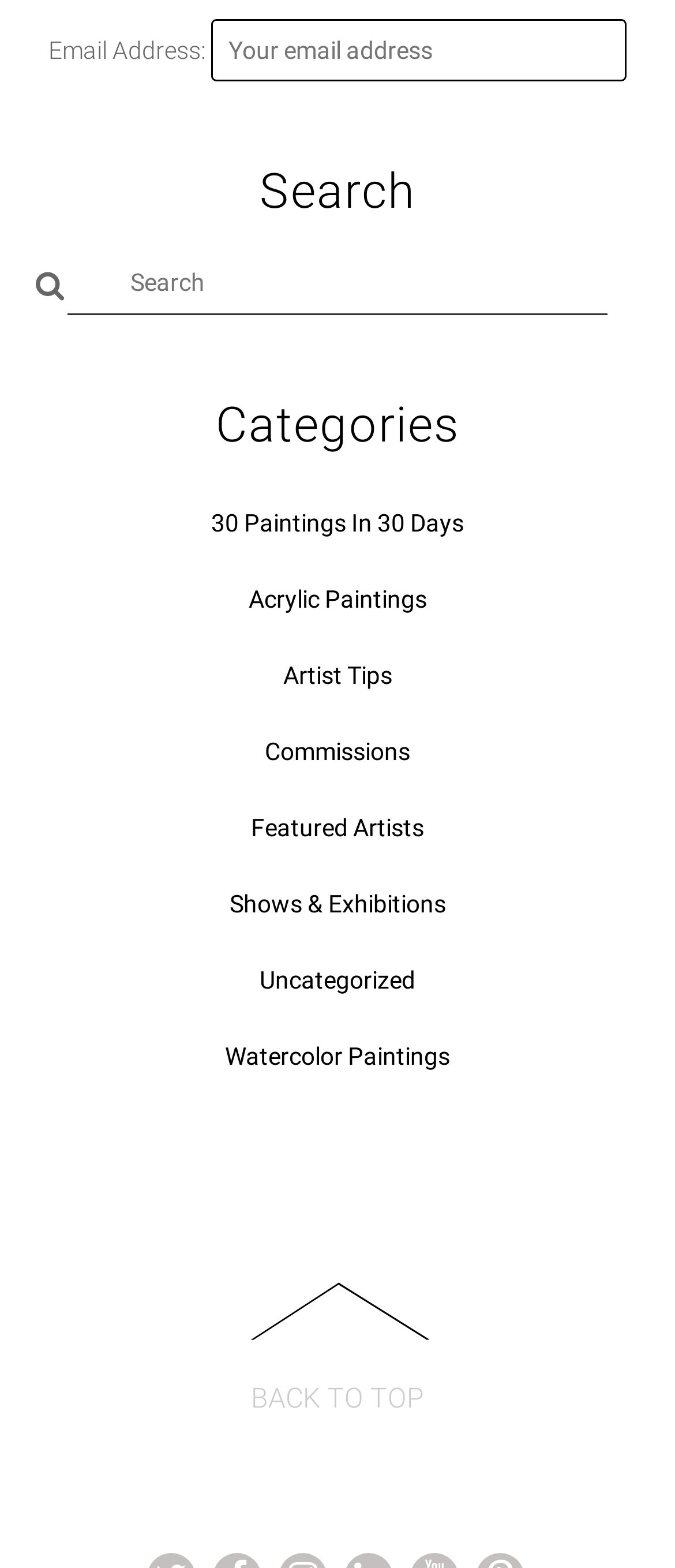Provide a one-word or short-phrase response to the question:
What is the function of the link at the bottom?

BACK TO TOP